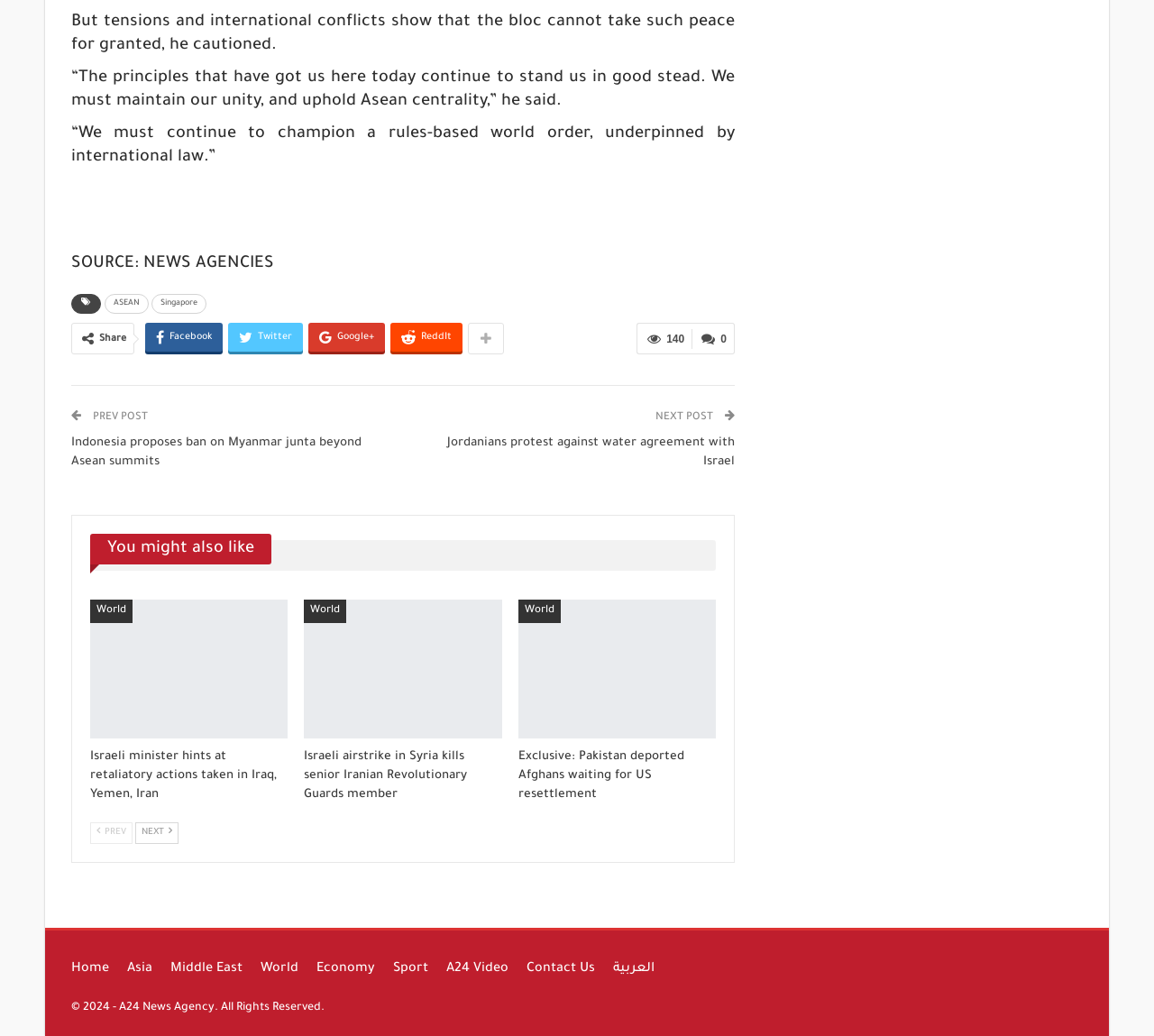Identify the bounding box coordinates of the region that needs to be clicked to carry out this instruction: "Click on ASEAN". Provide these coordinates as four float numbers ranging from 0 to 1, i.e., [left, top, right, bottom].

[0.091, 0.284, 0.129, 0.303]